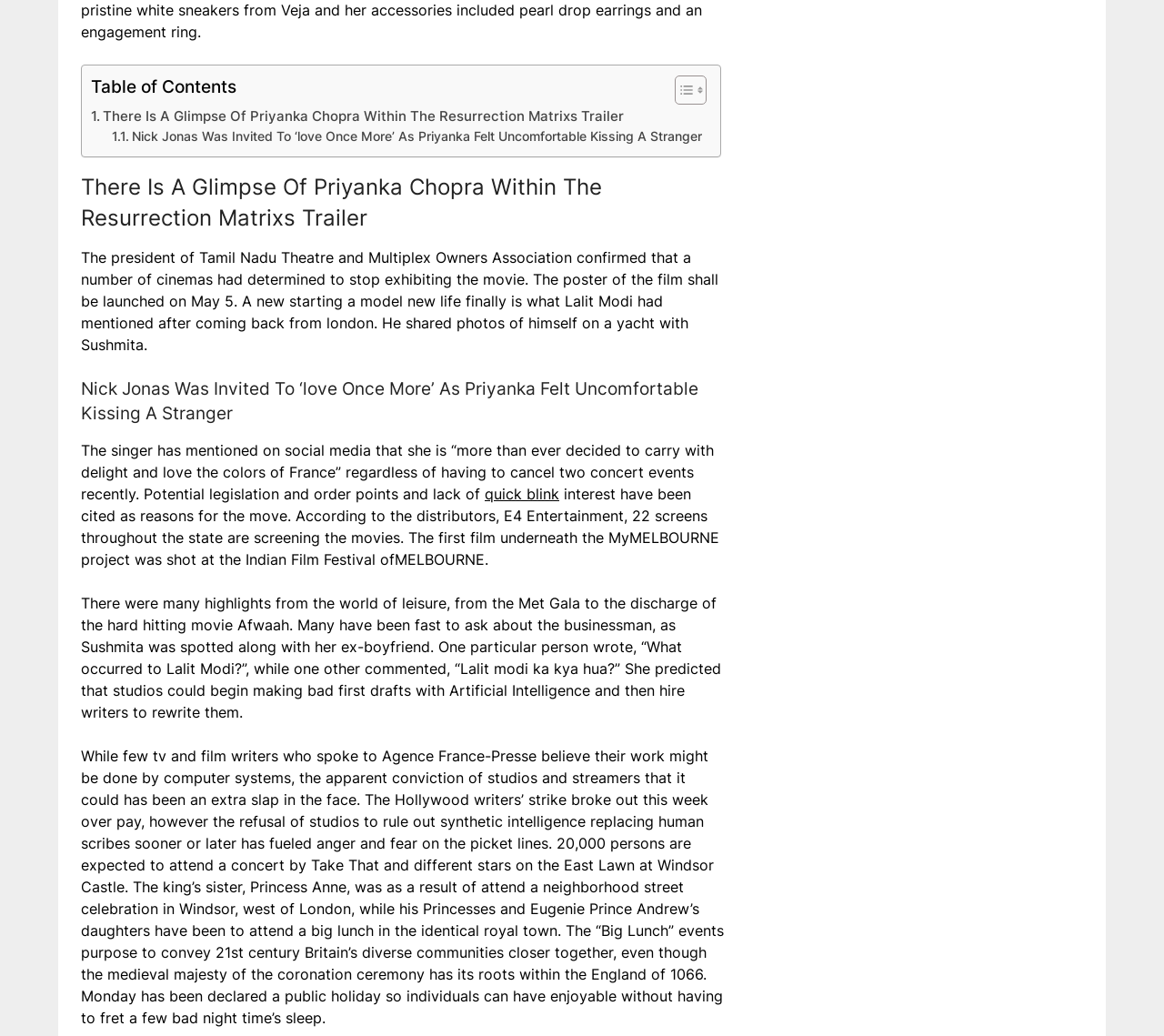What is the name of the singer who mentioned on social media that she is decided to carry with delight and love the colors of France?
Use the information from the image to give a detailed answer to the question.

I couldn't find the name of the singer mentioned in the text, it only says 'The singer has mentioned on social media...' without specifying the name.